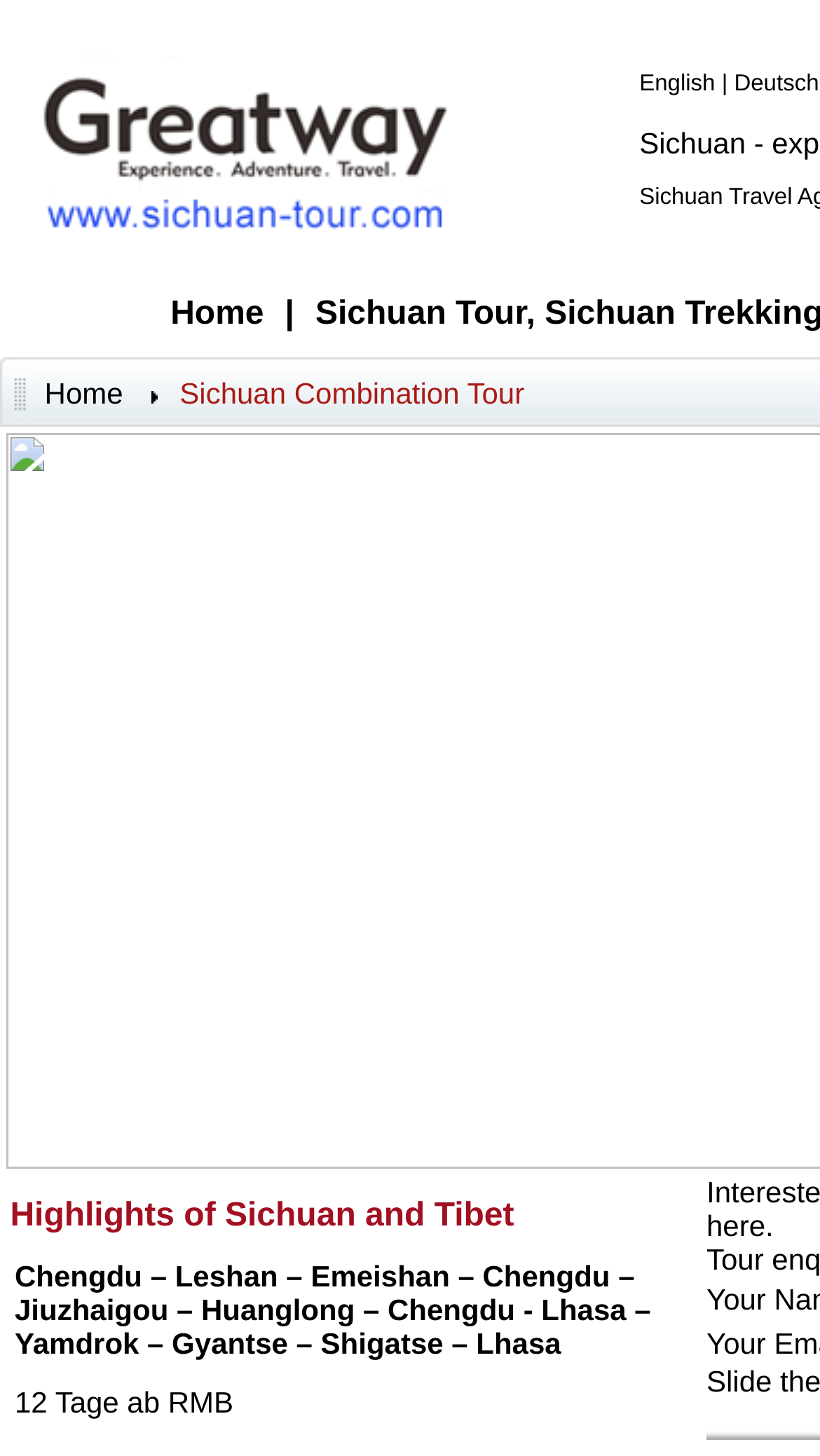Please provide a comprehensive answer to the question below using the information from the image: What is the destination of the tour?

The webpage title is 'Highlights of Sichuan and Tibet', and the table at the bottom of the webpage lists several locations in Sichuan and Tibet, such as Chengdu, Leshan, Emeishan, Jiuzhaigou, Huanglong, Lhasa, Yamdrok, Gyantse, and Shigatse. This suggests that the destination of the tour is Sichuan and Tibet.